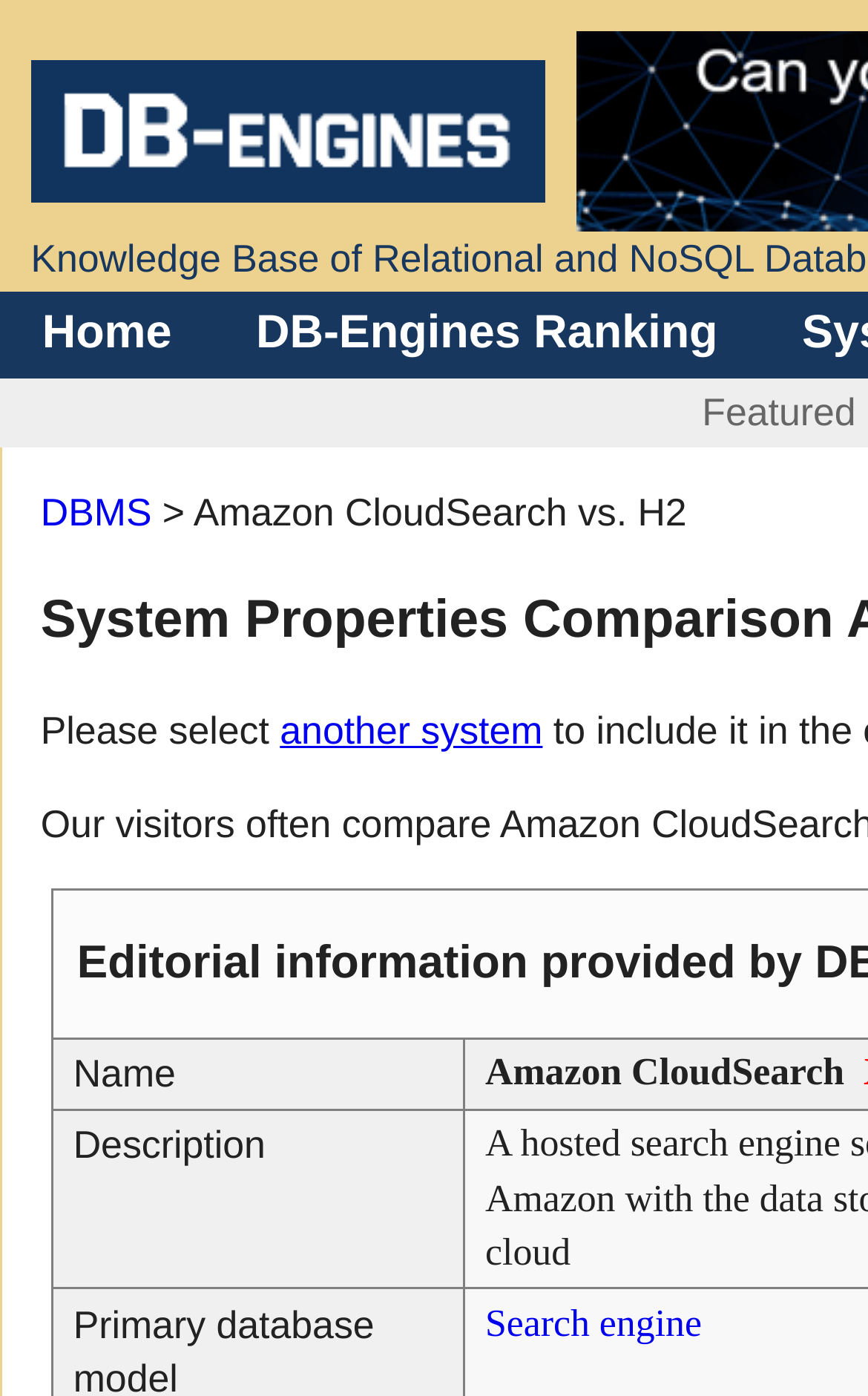How many links are there in the top section?
From the screenshot, supply a one-word or short-phrase answer.

2